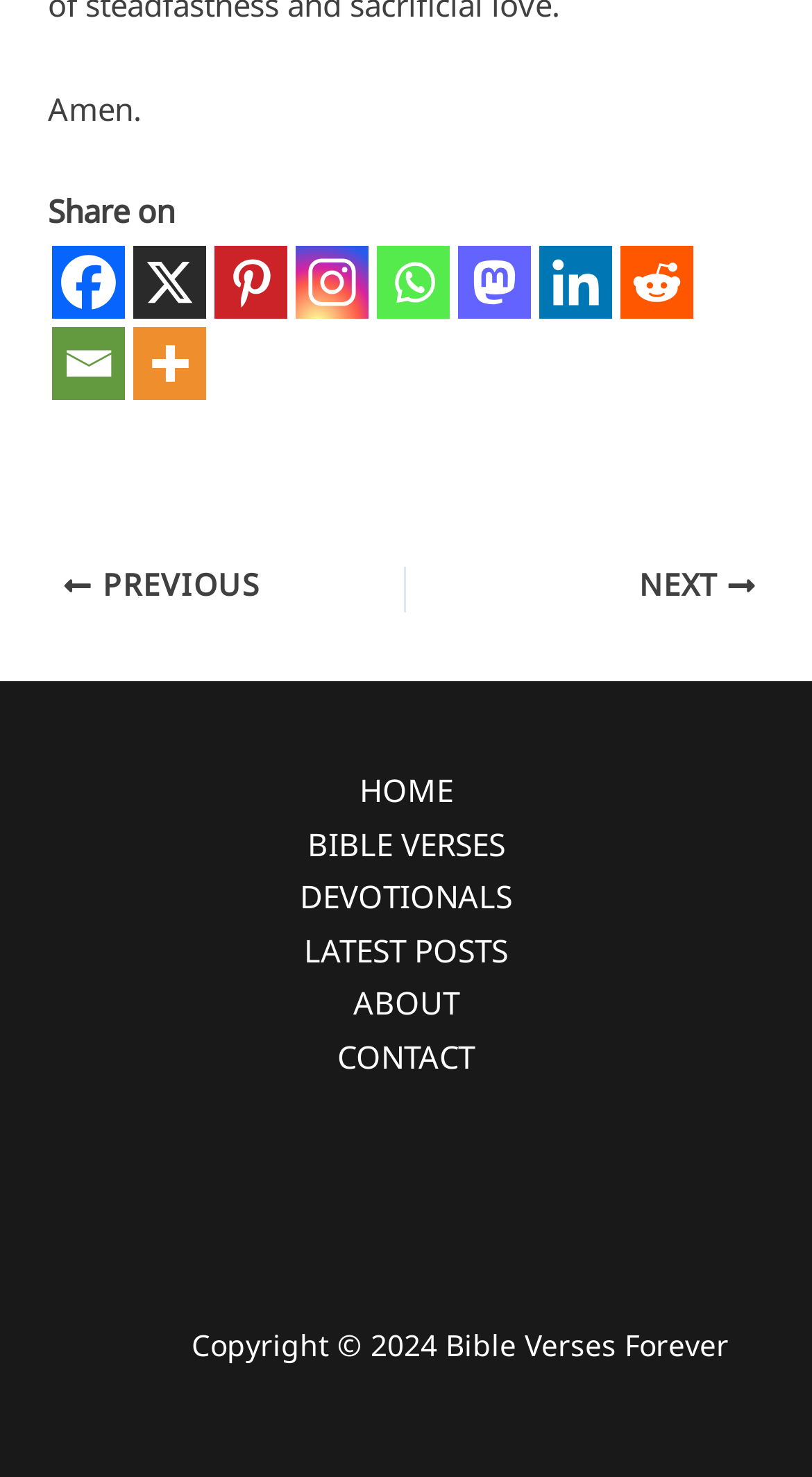Could you highlight the region that needs to be clicked to execute the instruction: "Contact us"?

[0.364, 0.698, 0.636, 0.734]